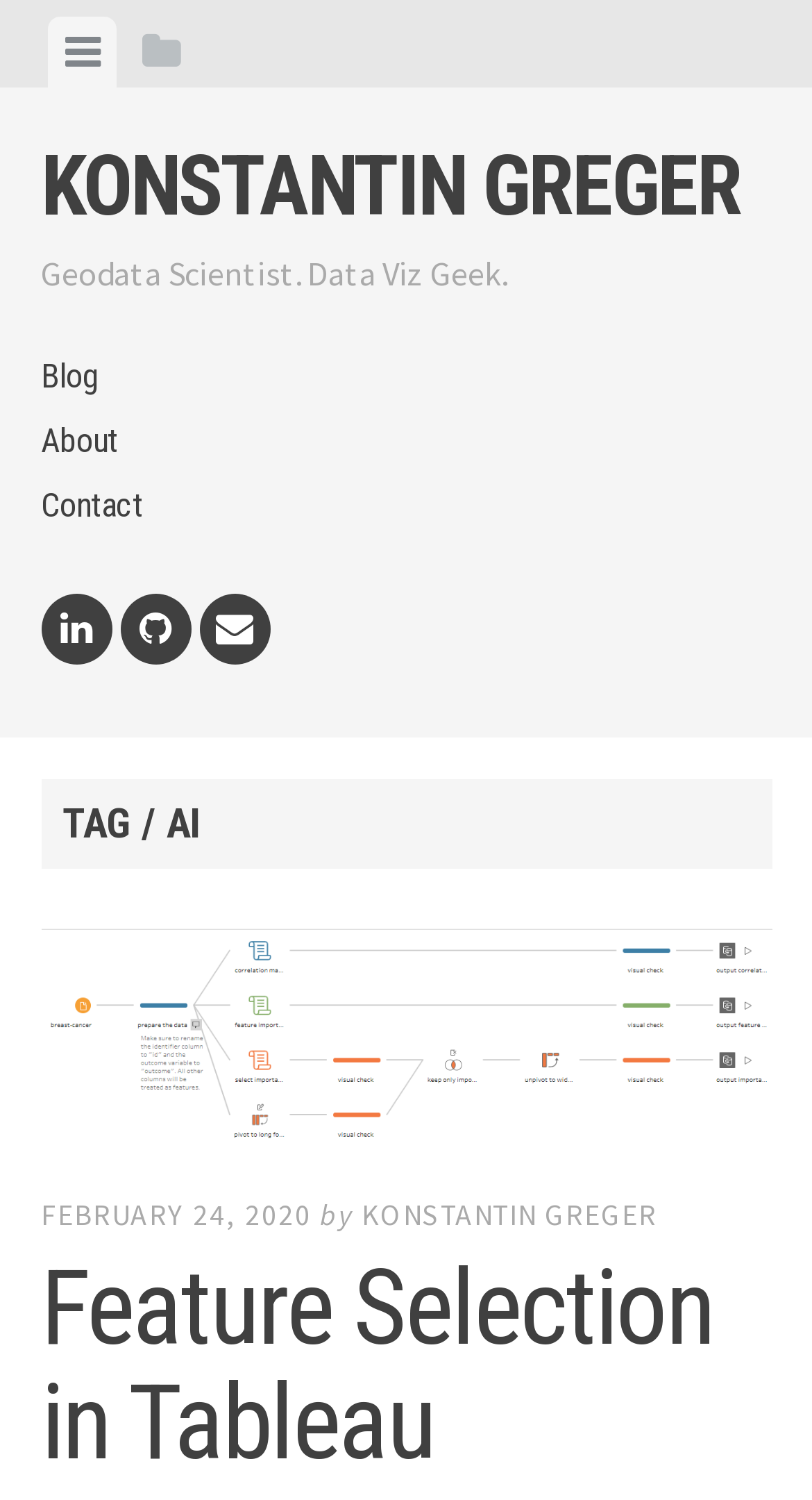Explain in detail what is displayed on the webpage.

This webpage is about Konstantin Greger, a geodata scientist and data visualization geek. At the top, there is a horizontal tab list with two tabs: "View menu" and "View sidebar". Below the tab list, there is a large heading with the name "KONSTANTIN GREGER" and a link with the same text. 

Underneath the name, there is a subtitle "Geodata Scientist. Data Viz Geek." followed by a set of links to "Blog", "About", and "Contact" pages. To the right of these links, there are three social media links: LinkedIn, GitHub, and Email.

Further down, there is a header section with a heading "TAG / AI" and a link to an article titled "Tableau Feature Important Toolbox as Tableau Prep flow" accompanied by an image. Below this article, there is another header section with a link to a post dated "FEBRUARY 24, 2020" and a byline "KONSTANTIN GREGER". The post title is "Feature Selection in Tableau".